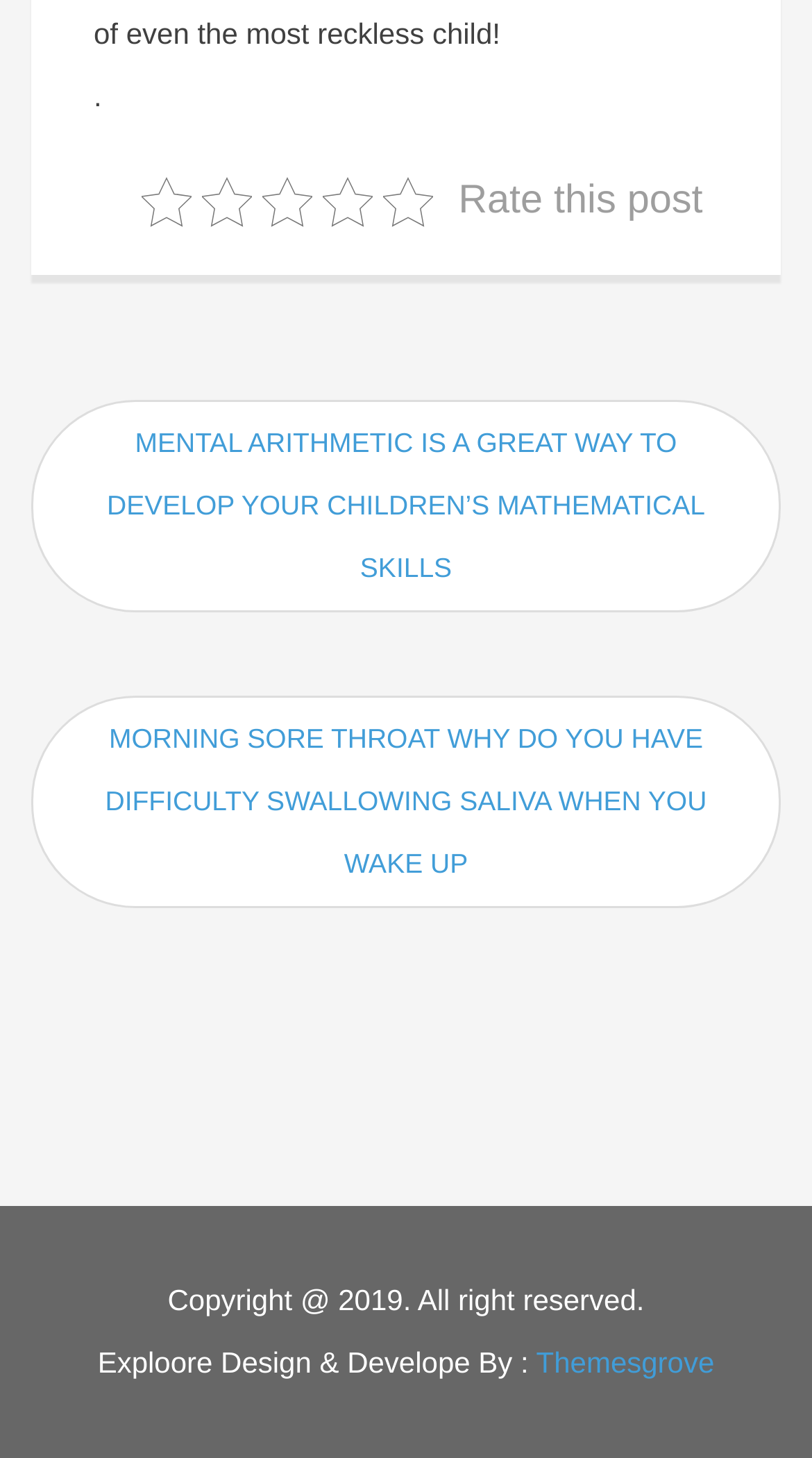Look at the image and give a detailed response to the following question: What is the copyright year?

I found a StaticText element with the text 'Copyright @ 2019. All right reserved.' at the bottom of the page, which indicates the copyright year.